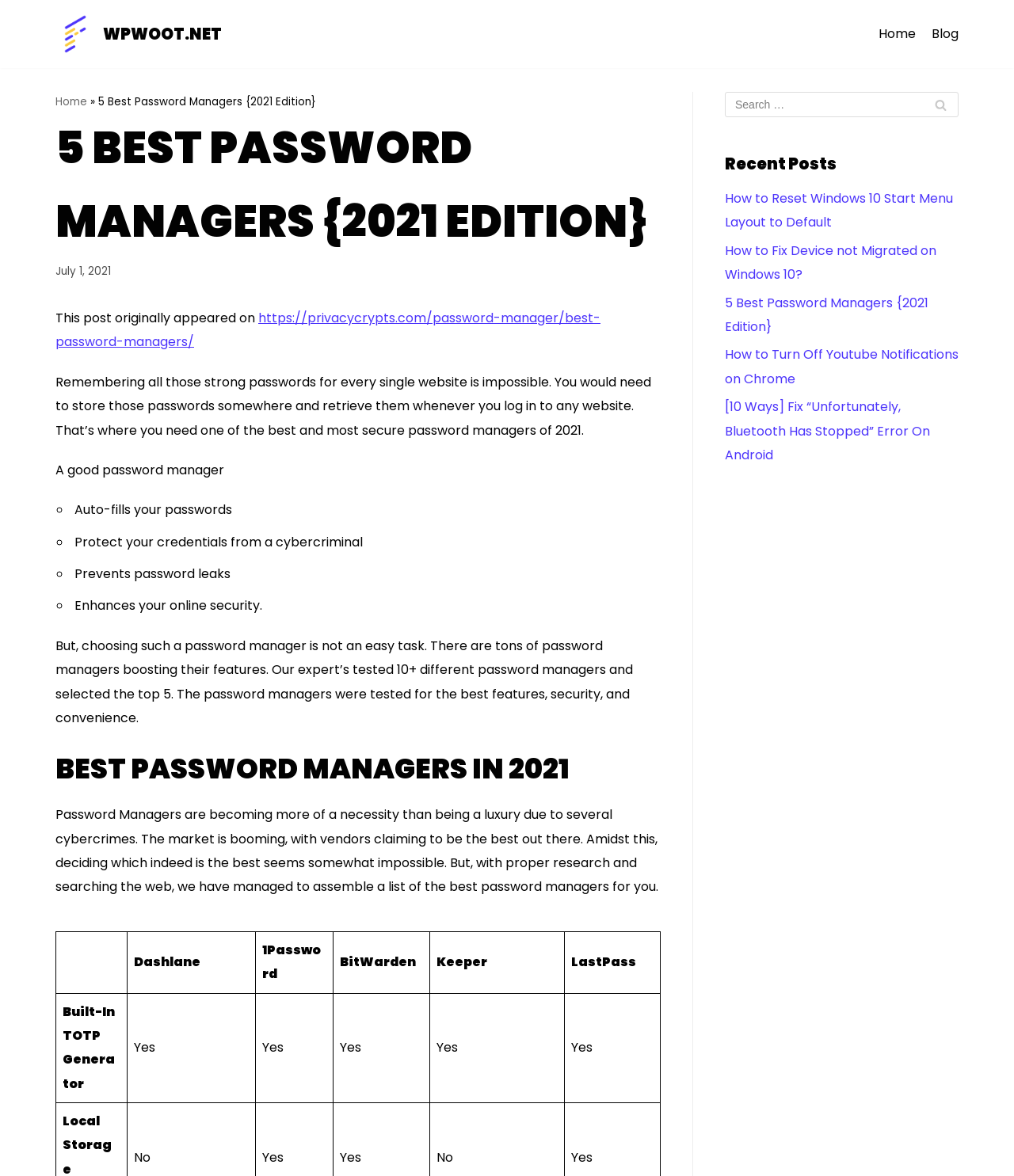Determine the bounding box coordinates in the format (top-left x, top-left y, bottom-right x, bottom-right y). Ensure all values are floating point numbers between 0 and 1. Identify the bounding box of the UI element described by: Home

[0.866, 0.02, 0.903, 0.038]